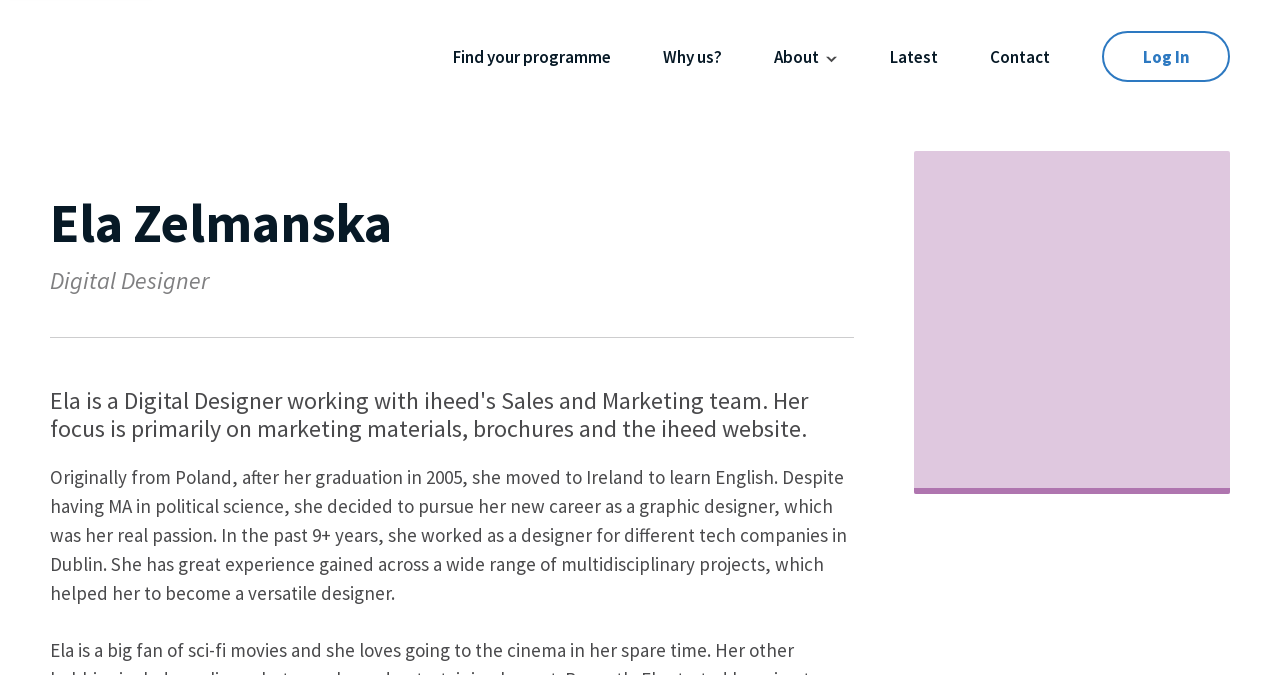Write an extensive caption that covers every aspect of the webpage.

The webpage is about Ela Zelmanska, a digital designer. At the top left corner, there is an "iheed Health Training Logo" image, which is a link. Next to it, there is a main navigation menu with five links: "Find your programme", "Why us?", a dropdown menu with several links including "Agency Applicaton Form", "Overview", "Team", "Employer Partnerships", and "Careers", "Latest", and "Contact". The dropdown menu is indicated by a "chevron-down" icon.

Below the navigation menu, there is a heading that reads "Ela Zelmanska", followed by a subtitle "Digital Designer". A horizontal separator line divides the top section from the bottom section.

In the bottom section, there is a paragraph of text that describes Ela Zelmanska's background, including her education, career change, and work experience as a graphic designer. To the right of the text, there is a large image of Ela Zelmanska. At the top right corner, there is a "Log In" link.